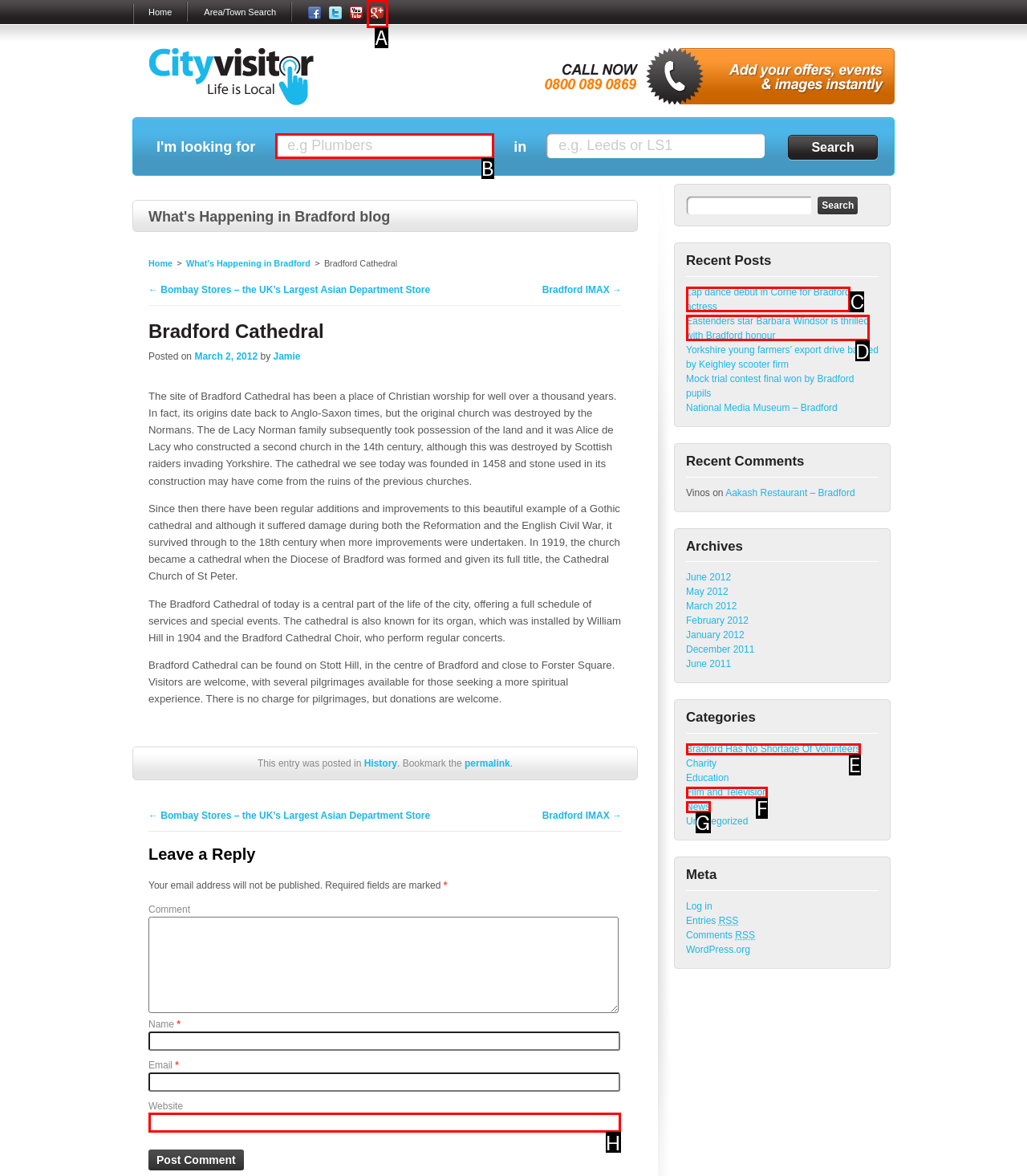From the given options, choose the one to complete the task: Read the recent post about Lap dance debut in Corrie for Bradford actress
Indicate the letter of the correct option.

C